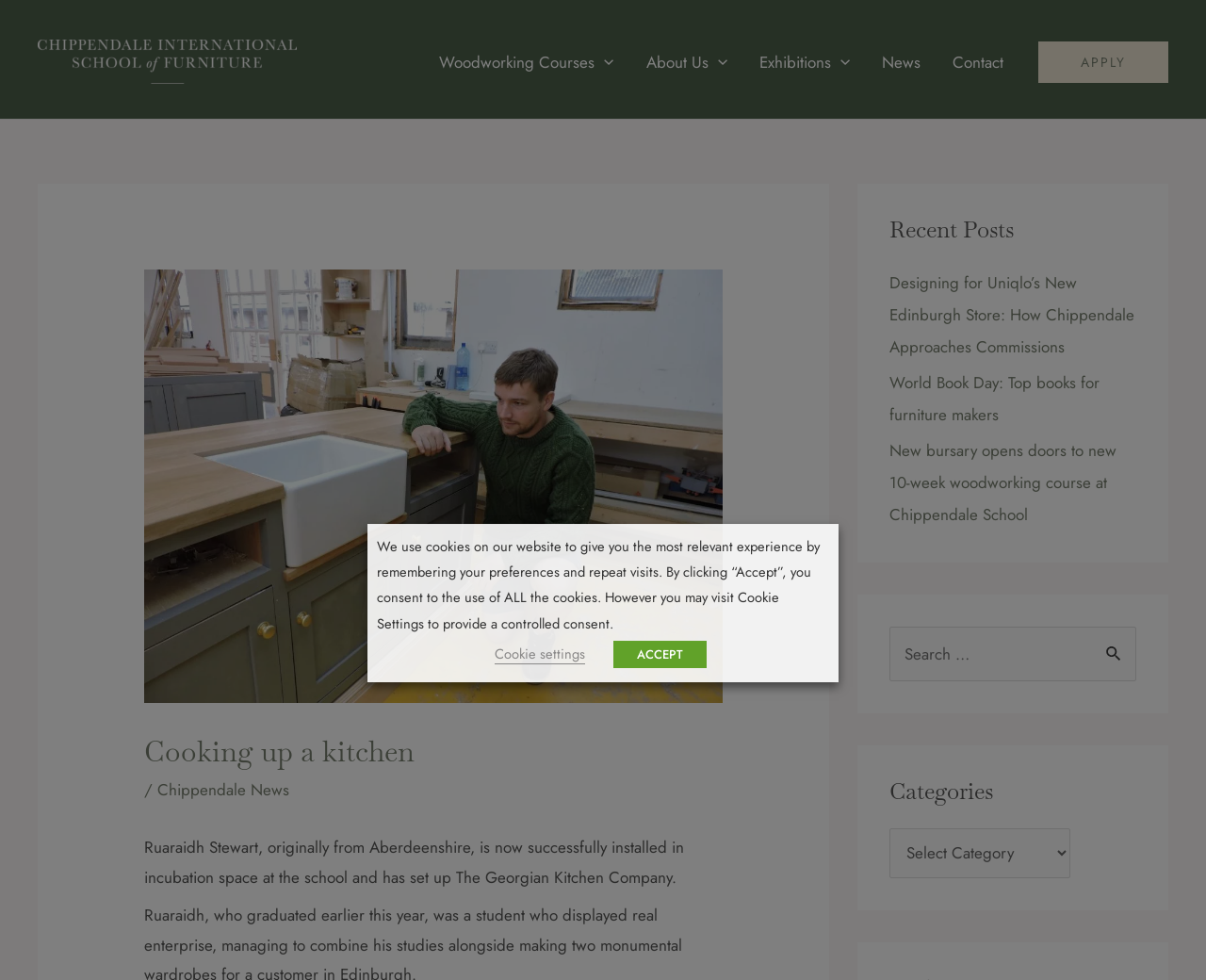Could you find the bounding box coordinates of the clickable area to complete this instruction: "View the Categories"?

[0.738, 0.845, 0.887, 0.896]